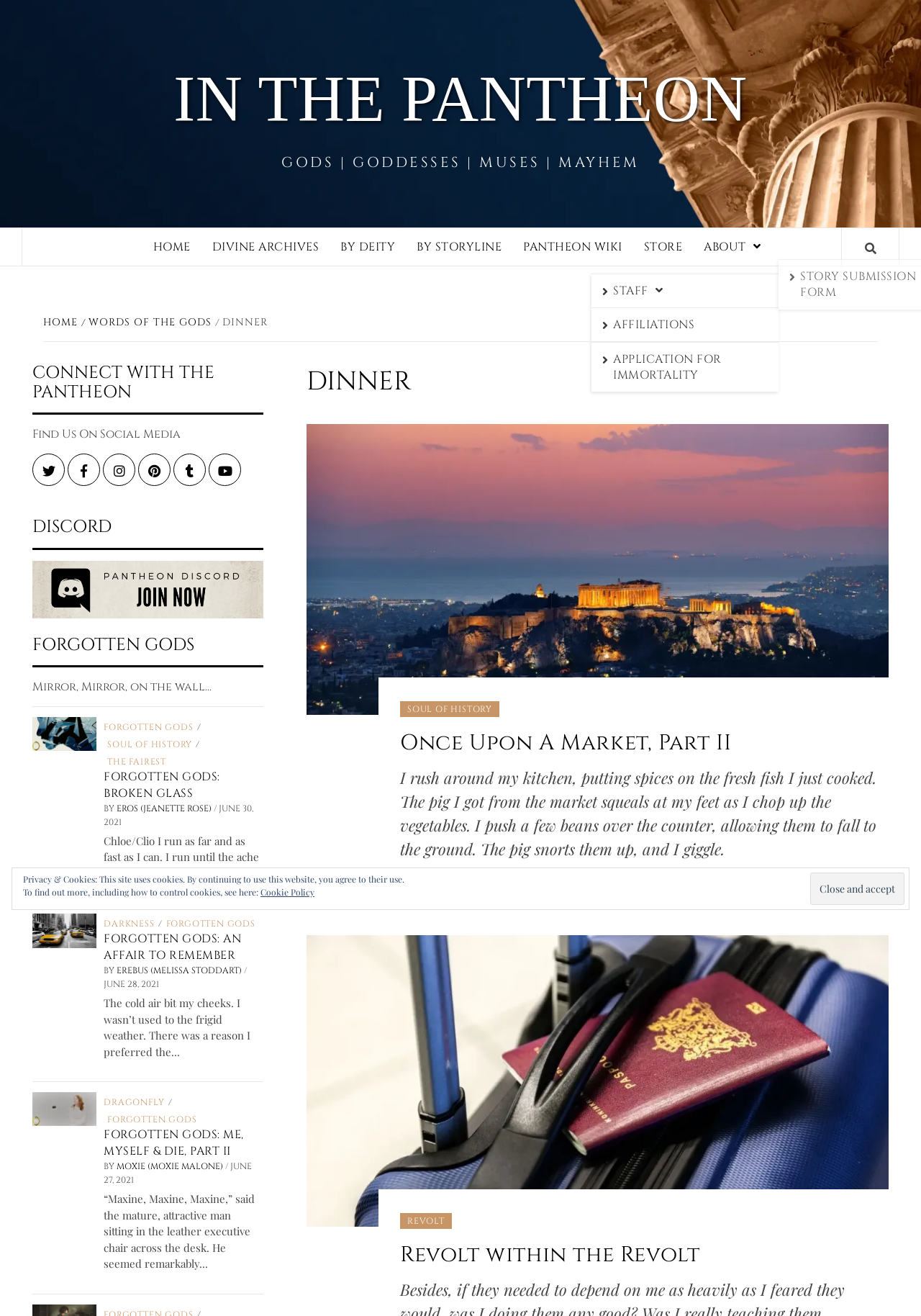Locate the bounding box coordinates of the element that should be clicked to execute the following instruction: "Select a preferred appointment date".

None